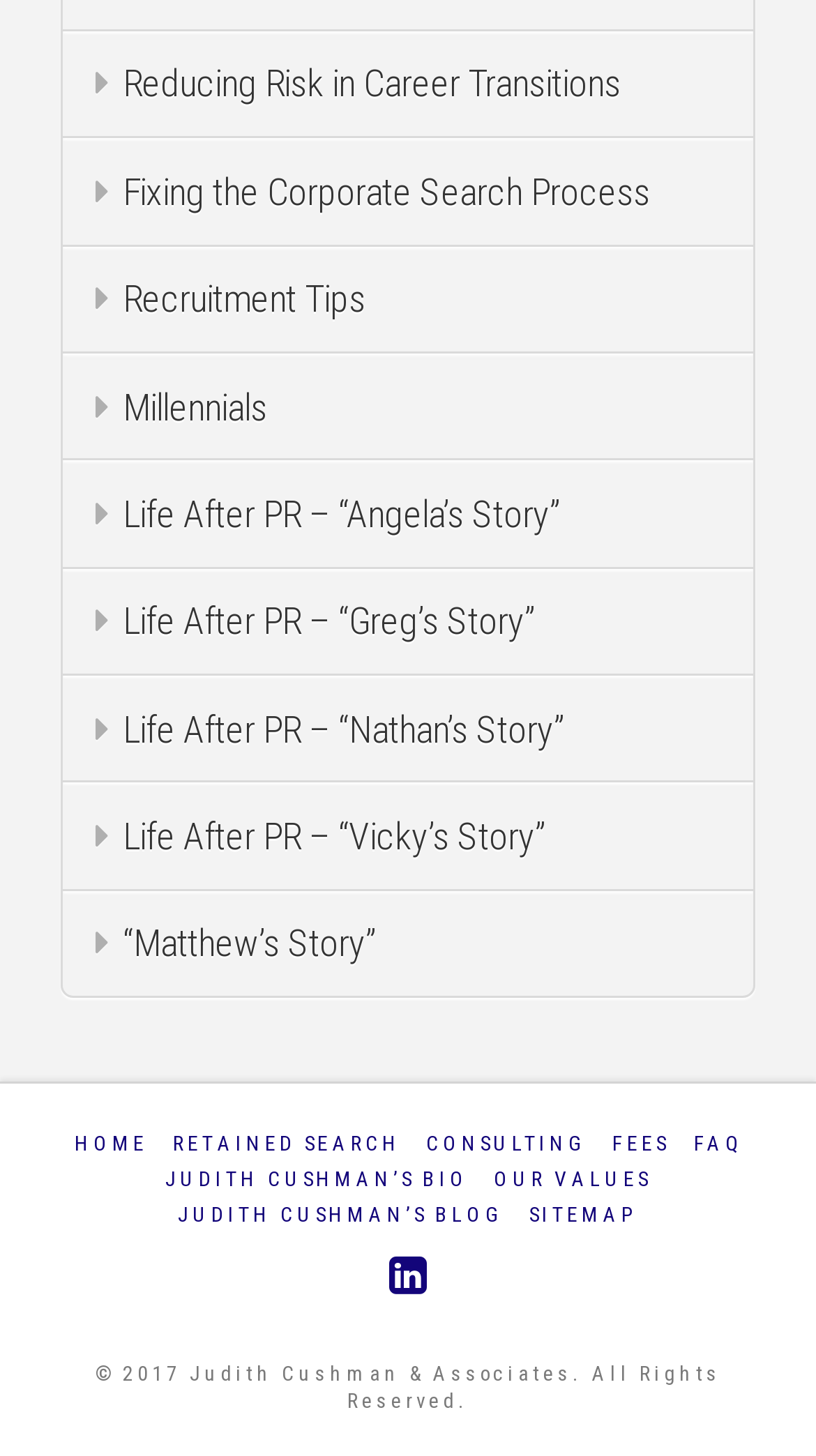What is the copyright year?
Answer the question with a single word or phrase derived from the image.

2017